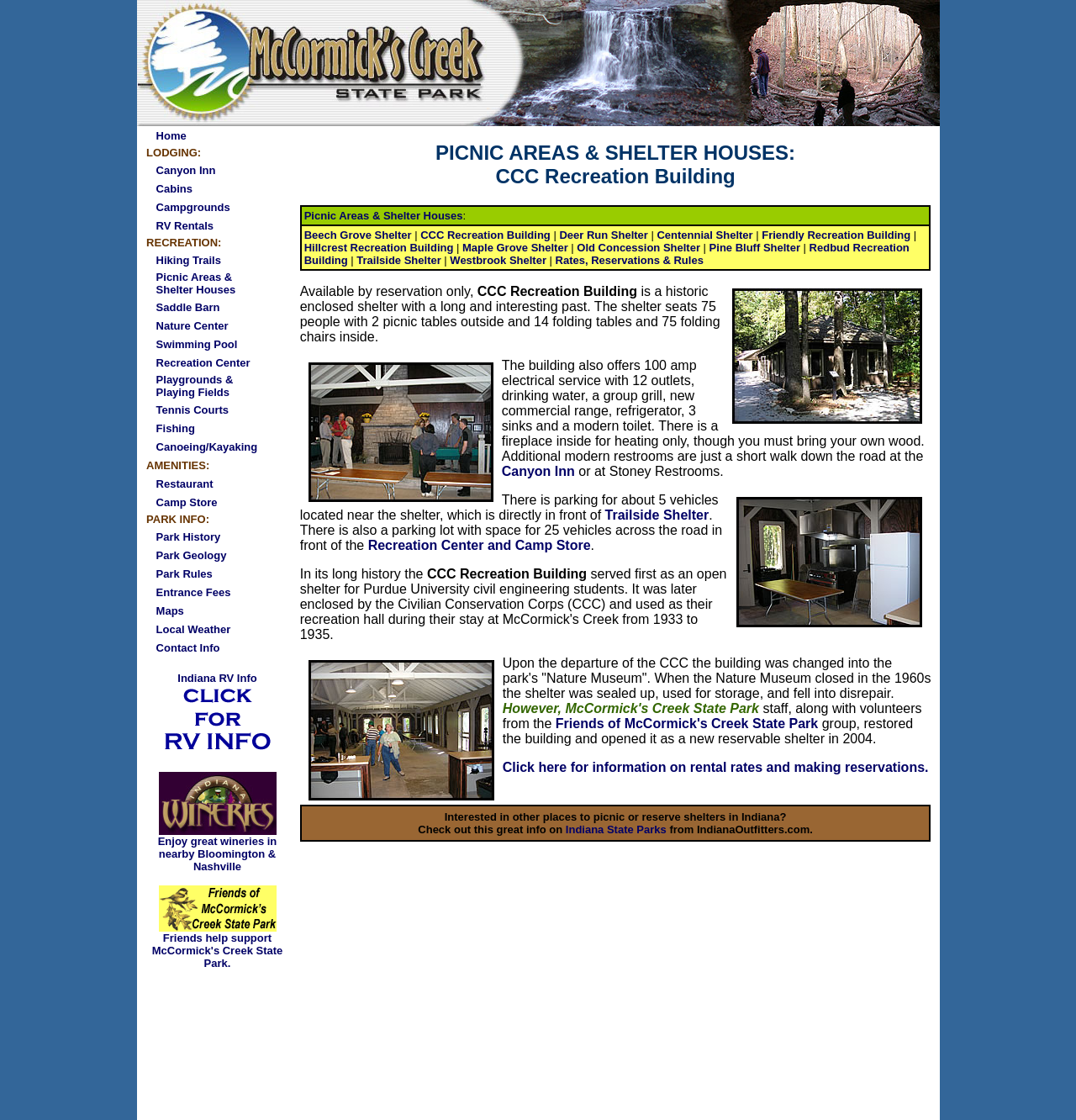Offer a comprehensive description of the webpage’s content and structure.

The webpage is about McCormick's Creek State Park in southern central Indiana, offering various outdoor activities and amenities. At the top, there is a layout table with a link and an image, which is likely the park's logo or a scenic photo. Below this, there is a table with multiple rows, each containing a grid cell with a link to a specific section or activity within the park.

The table is divided into two main sections: "LODGING" and "RECREATION". Under "LODGING", there are links to "Canyon Inn", "Cabins", "Campgrounds", and "RV Rentals". Under "RECREATION", there are links to "Hiking Trails", "Picnic Areas & Shelter Houses", "Saddle Barn", "Nature Center", "Swimming Pool", "Recreation Center", and "Playgrounds & Playing Fields".

The links are arranged in a vertical list, with each link taking up a small portion of the page's width. The text within each link describes the specific activity or amenity, and the links are spaced out evenly, making it easy to navigate through the page. Overall, the webpage provides a clear and organized overview of the various activities and amenities available at McCormick's Creek State Park.